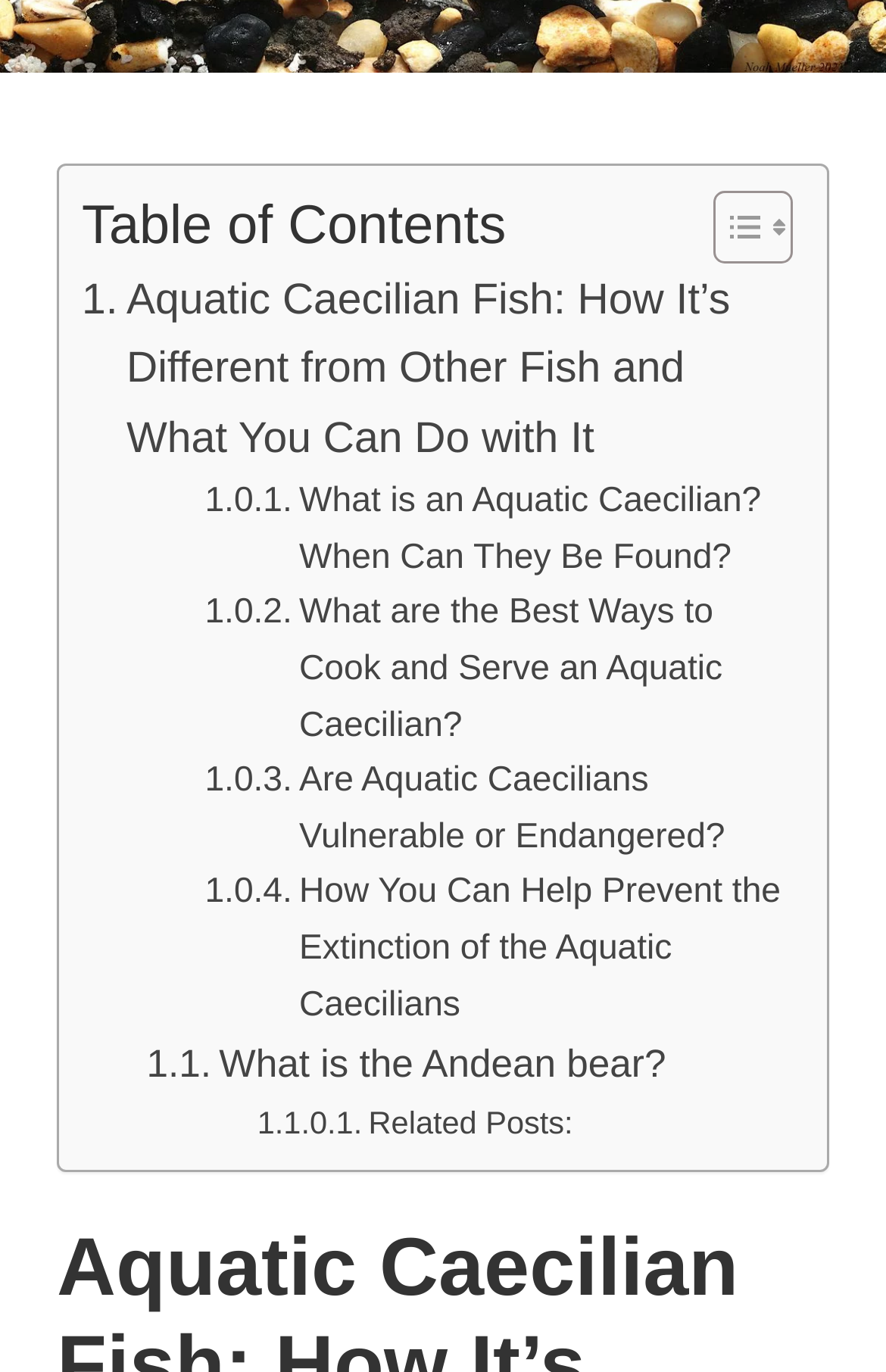Specify the bounding box coordinates (top-left x, top-left y, bottom-right x, bottom-right y) of the UI element in the screenshot that matches this description: Toggle

[0.767, 0.138, 0.882, 0.194]